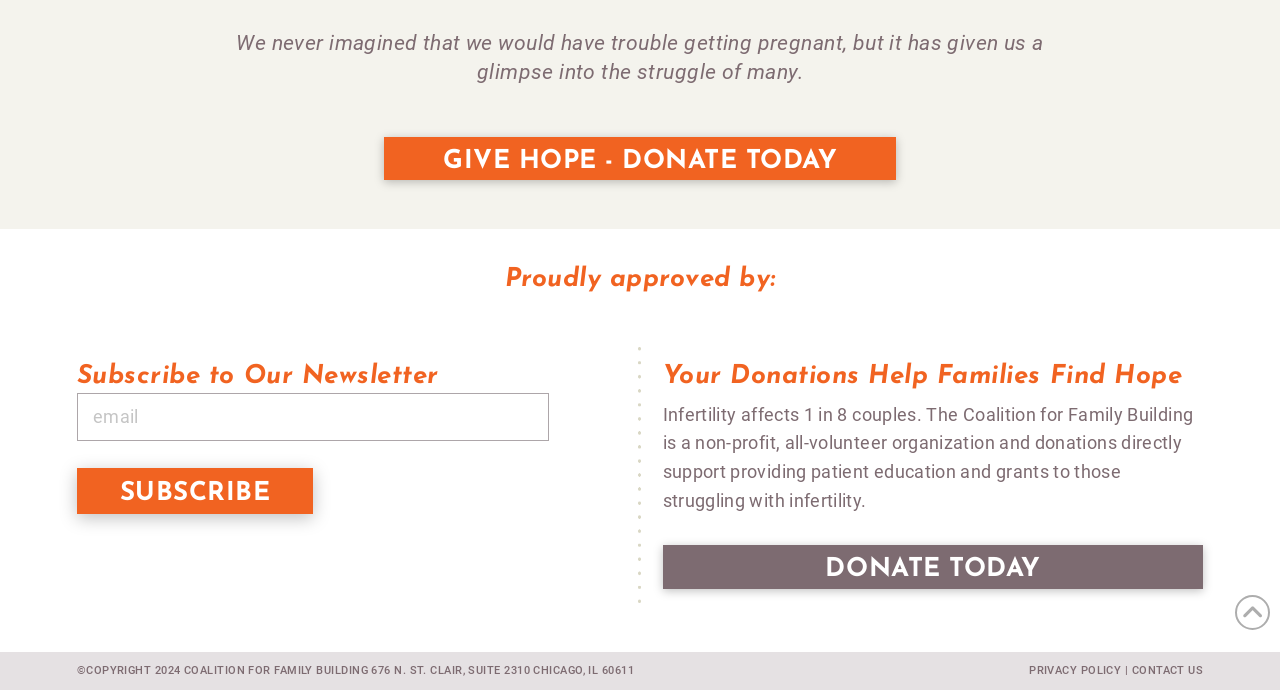Please provide the bounding box coordinates for the UI element as described: "value="SUBSCRIBE"". The coordinates must be four floats between 0 and 1, represented as [left, top, right, bottom].

[0.06, 0.679, 0.244, 0.746]